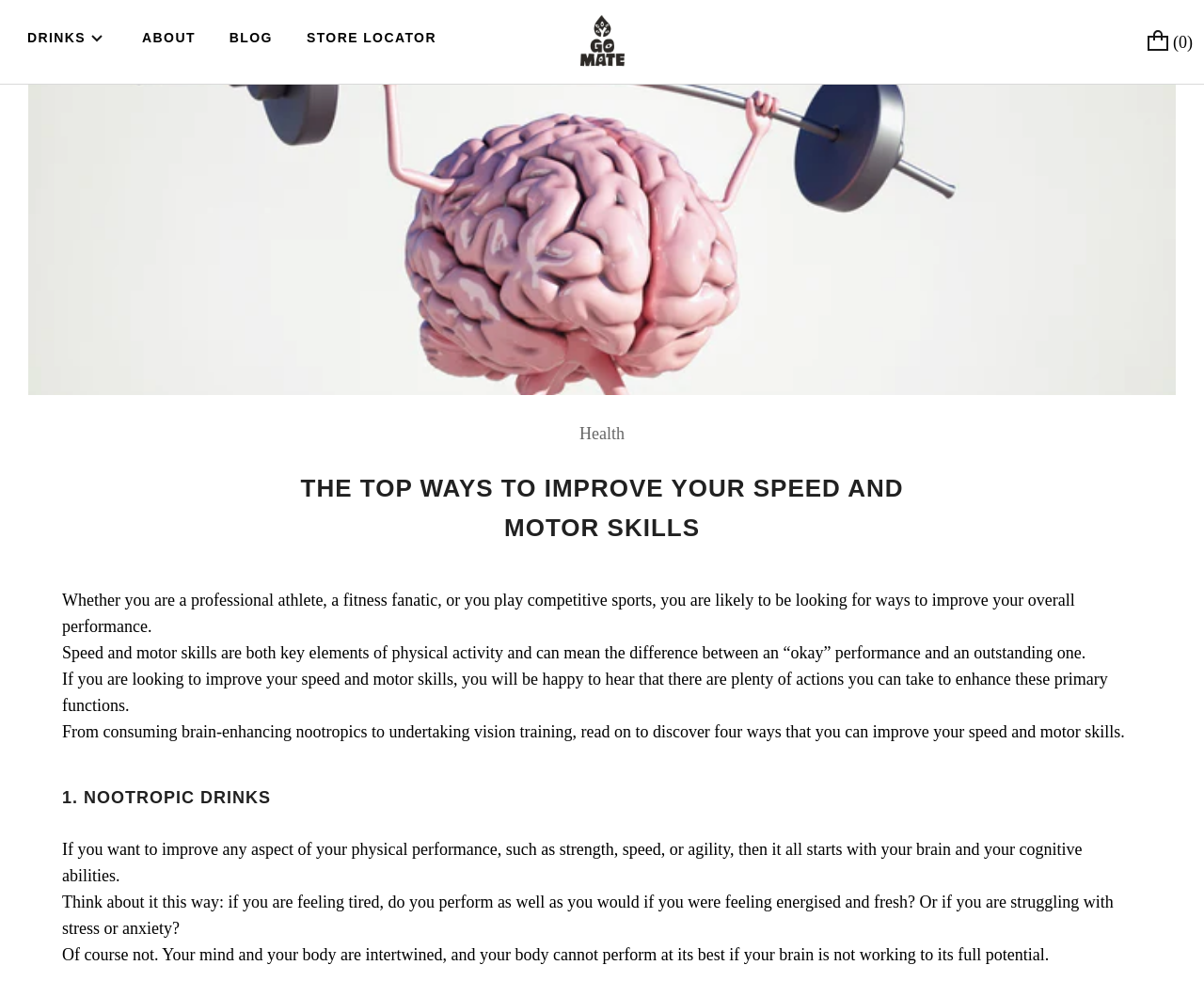Identify the main heading from the webpage and provide its text content.

THE TOP WAYS TO IMPROVE YOUR SPEED AND MOTOR SKILLS